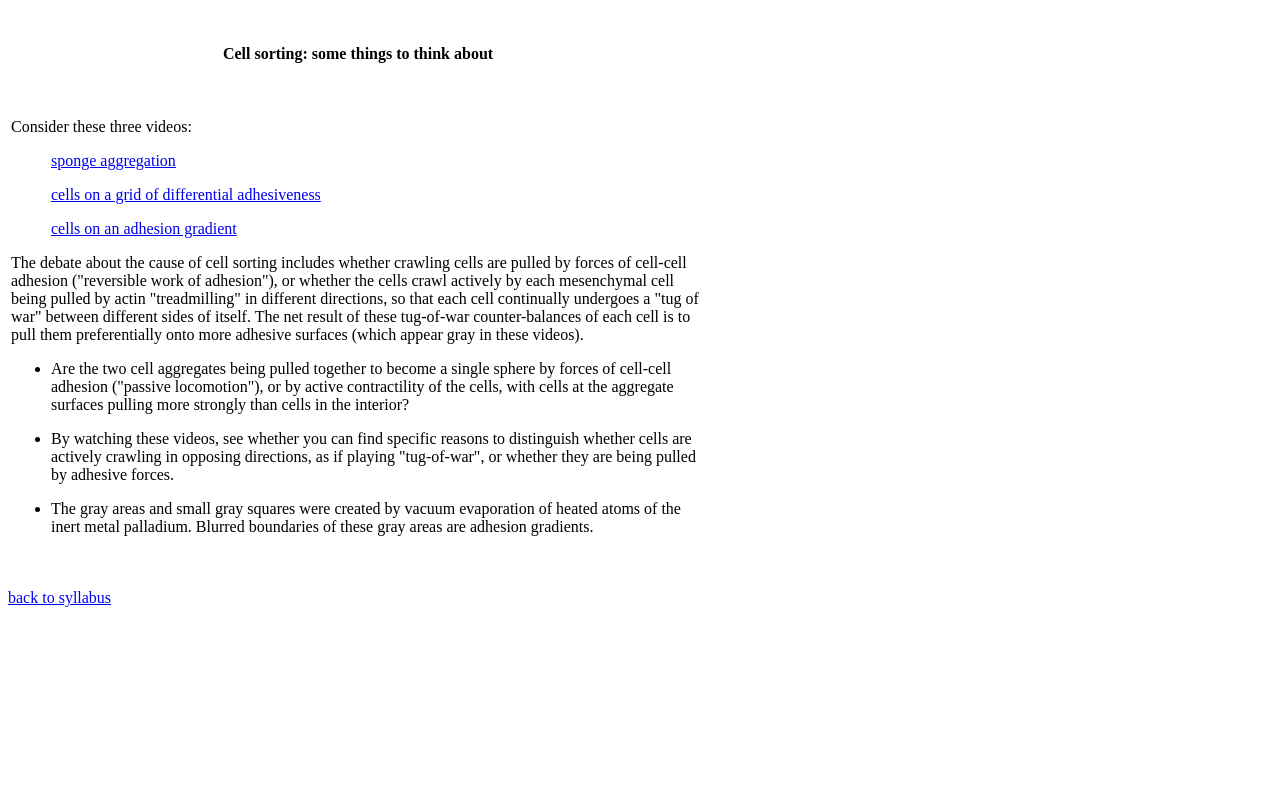Give a succinct answer to this question in a single word or phrase: 
What is the link at the bottom of the page?

Back to syllabus